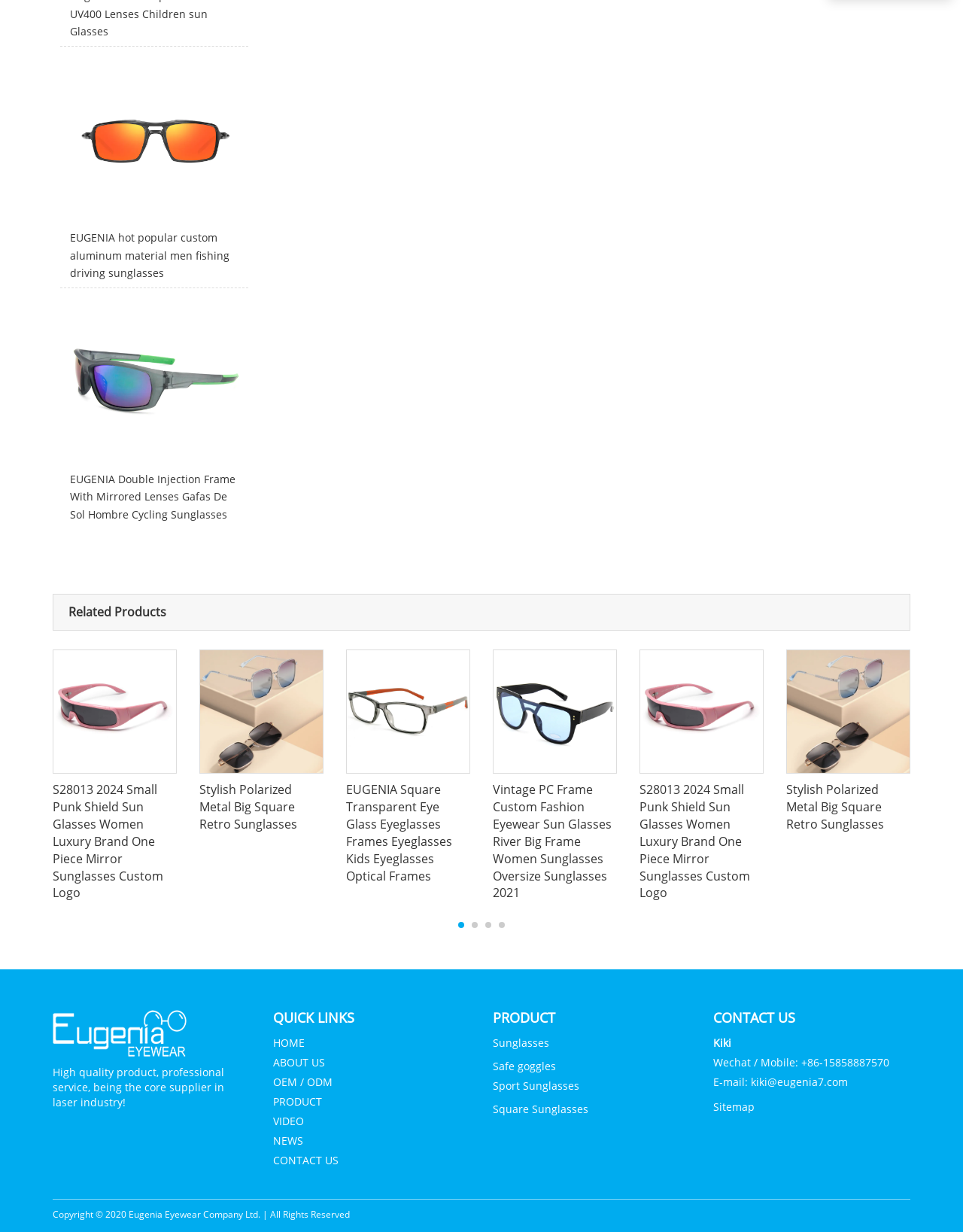Mark the bounding box of the element that matches the following description: "PRODUCT".

[0.283, 0.888, 0.334, 0.9]